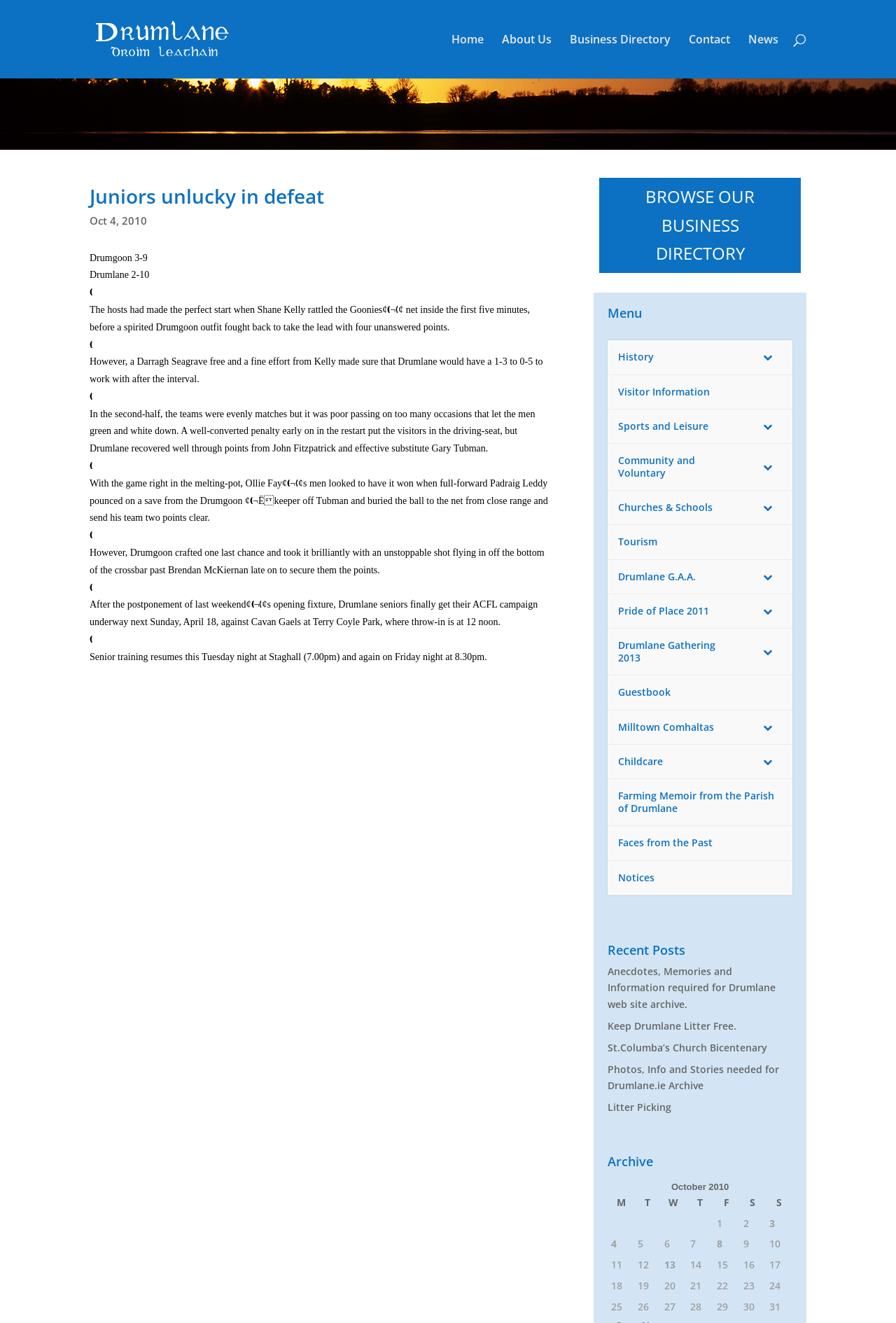Construct a comprehensive caption that outlines the webpage's structure and content.

The webpage is about the Drumlane Community Website, Cavan, Ireland. At the top, there is a logo and a link to the website's homepage. Below that, there is a navigation menu with links to various sections, including "Home", "About Us", "Business Directory", "Contact", and "News".

The main content of the page is an article titled "Juniors unlucky in defeat". The article is dated October 4, 2010, and it reports on a junior football match between Drumlane and Drumgoon. The article provides a detailed account of the match, including the score, key plays, and quotes from the coach.

To the right of the article, there is a sidebar with several sections. The top section is a search bar. Below that, there is a section titled "Menu" with links to various submenus, including "History", "Visitor Information", "Sports and Leisure", and others. Each submenu has a toggle button to expand or collapse it.

Further down the sidebar, there is a section titled "Recent Posts" with links to several recent articles. Below that, there is a section titled "Archive" with a table listing articles from October 2010. The table has columns for the day of the week and the date, and each row represents a single article.

At the very bottom of the page, there is a section with links to various other articles and resources, including "Anecdotes, Memories and Information required for Drumlane web site archive", "Keep Drumlane Litter Free", and others.